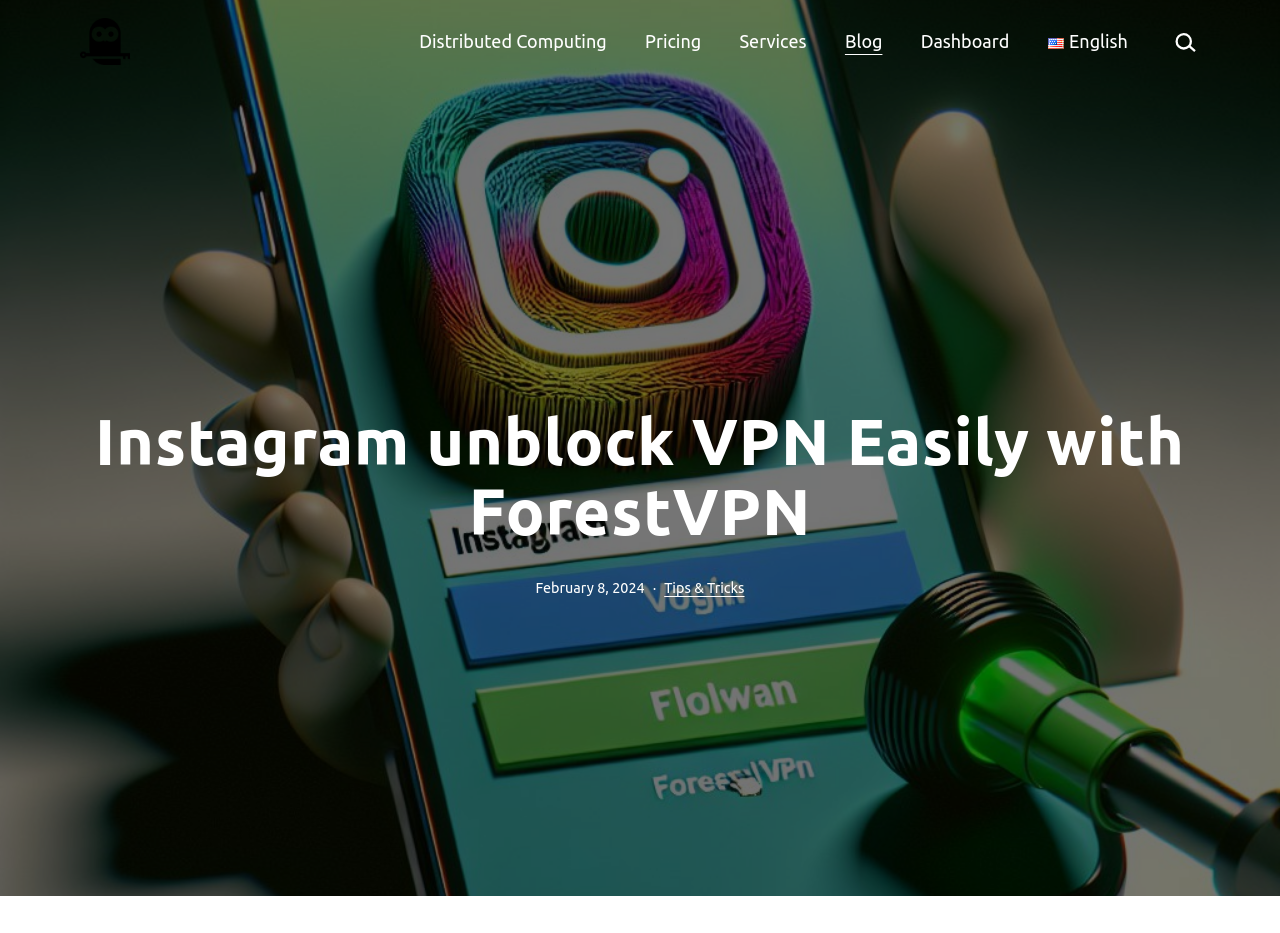Please extract the primary headline from the webpage.

Instagram unblock VPN Easily with ForestVPN